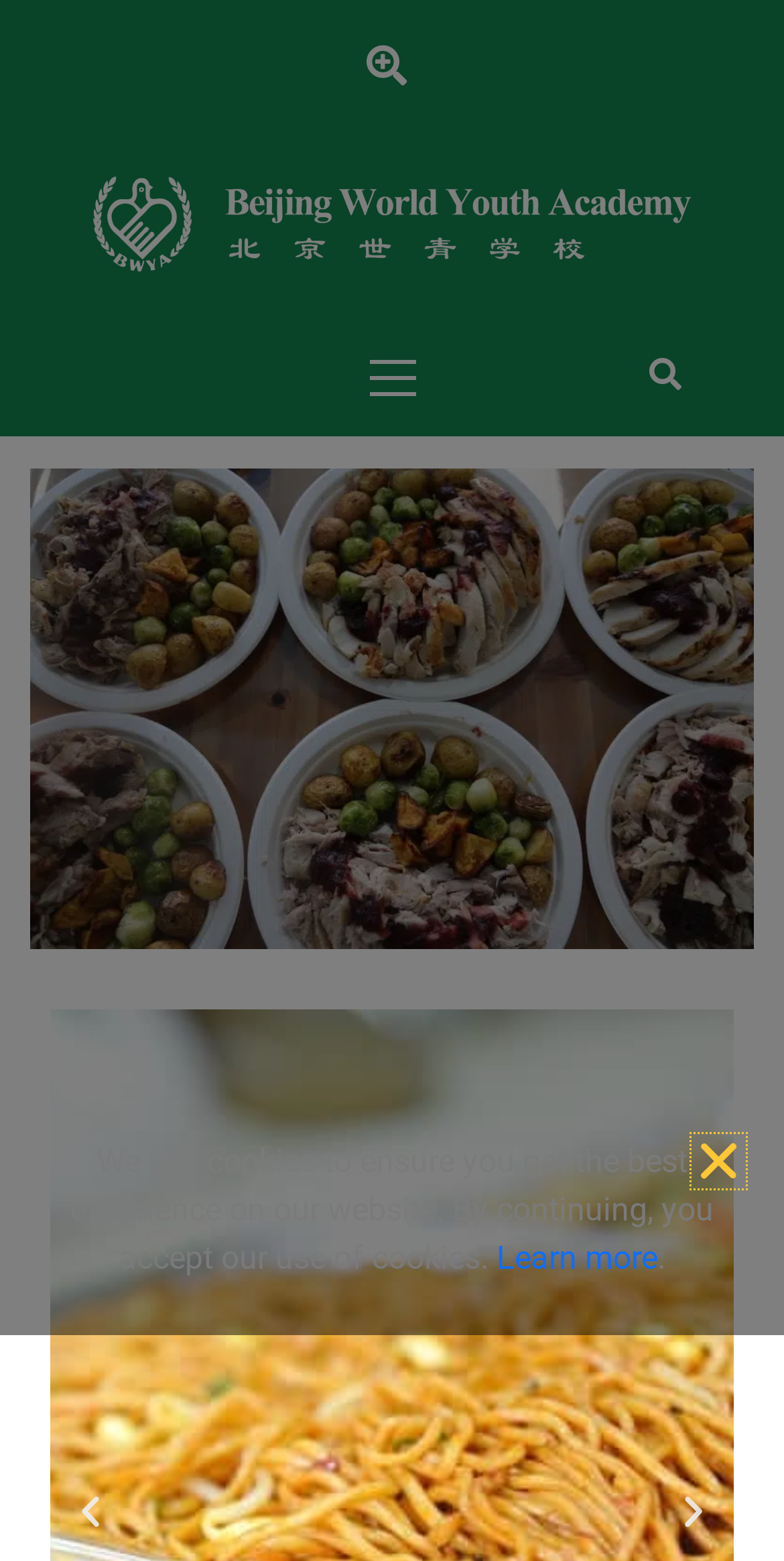Construct a thorough caption encompassing all aspects of the webpage.

The webpage is about Thanksgiving at BWYA (Beijing World Youth Academy) in Chaoyang District, Beijing. At the top, there is a layout table with two links to "北京市朝阳区世青学校" (Beijing Chaoyang District World Youth Academy) on the left and right sides, respectively. The right-side link has an associated image. 

Below the layout table, there is a primary menu control element. At the bottom of the page, there are two buttons, "Previous slide" and "Next slide", which are likely part of a slideshow or carousel. 

In the middle of the page, there is a notification or alert box with a "Close" button at the top right corner. Inside the box, there is a static text stating that the website uses cookies to ensure the best experience, and a "Learn more" link at the bottom right corner of the box.